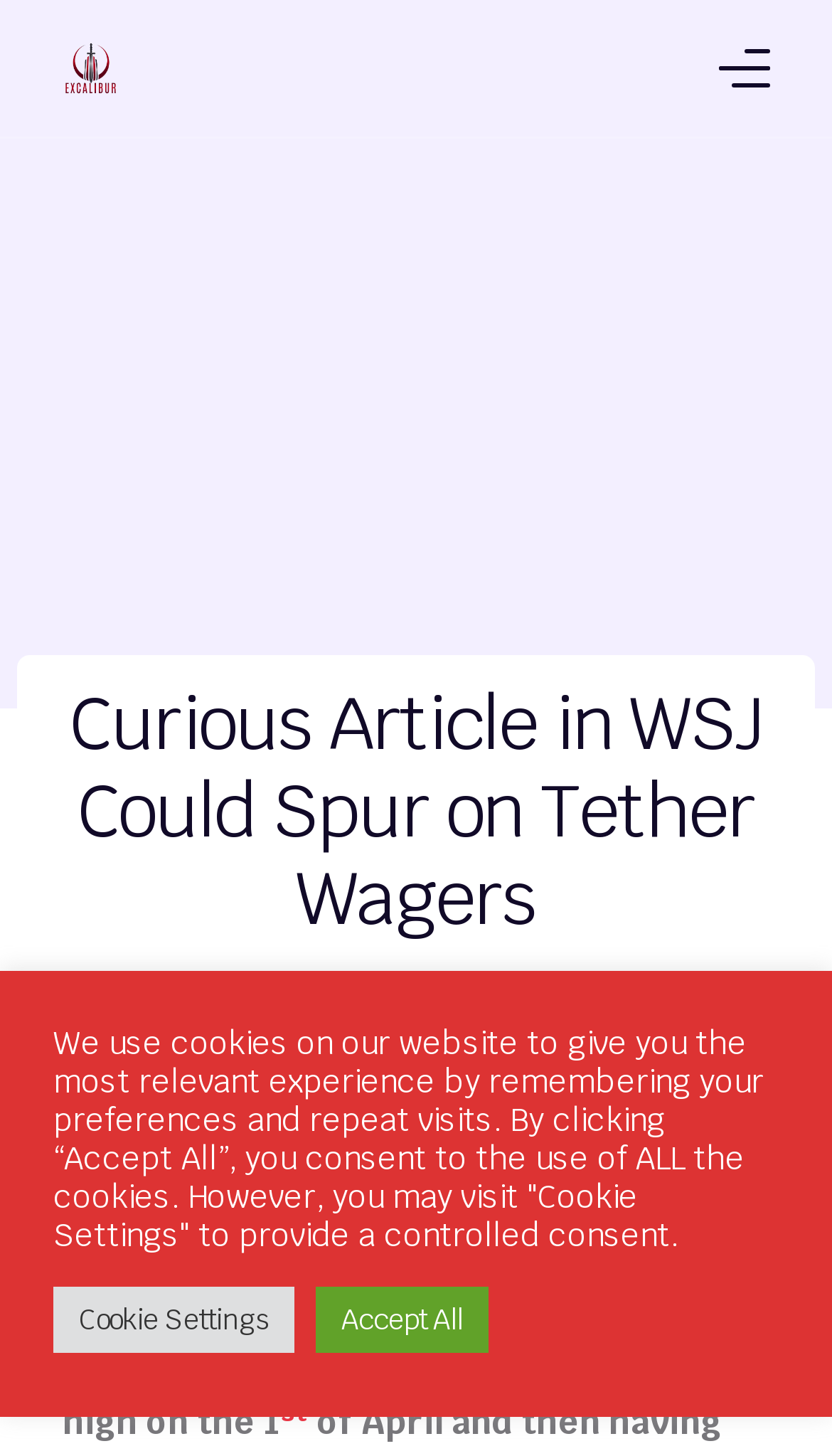Please find the bounding box coordinates of the element that needs to be clicked to perform the following instruction: "Login to the account". The bounding box coordinates should be four float numbers between 0 and 1, represented as [left, top, right, bottom].

[0.454, 0.745, 0.546, 0.772]